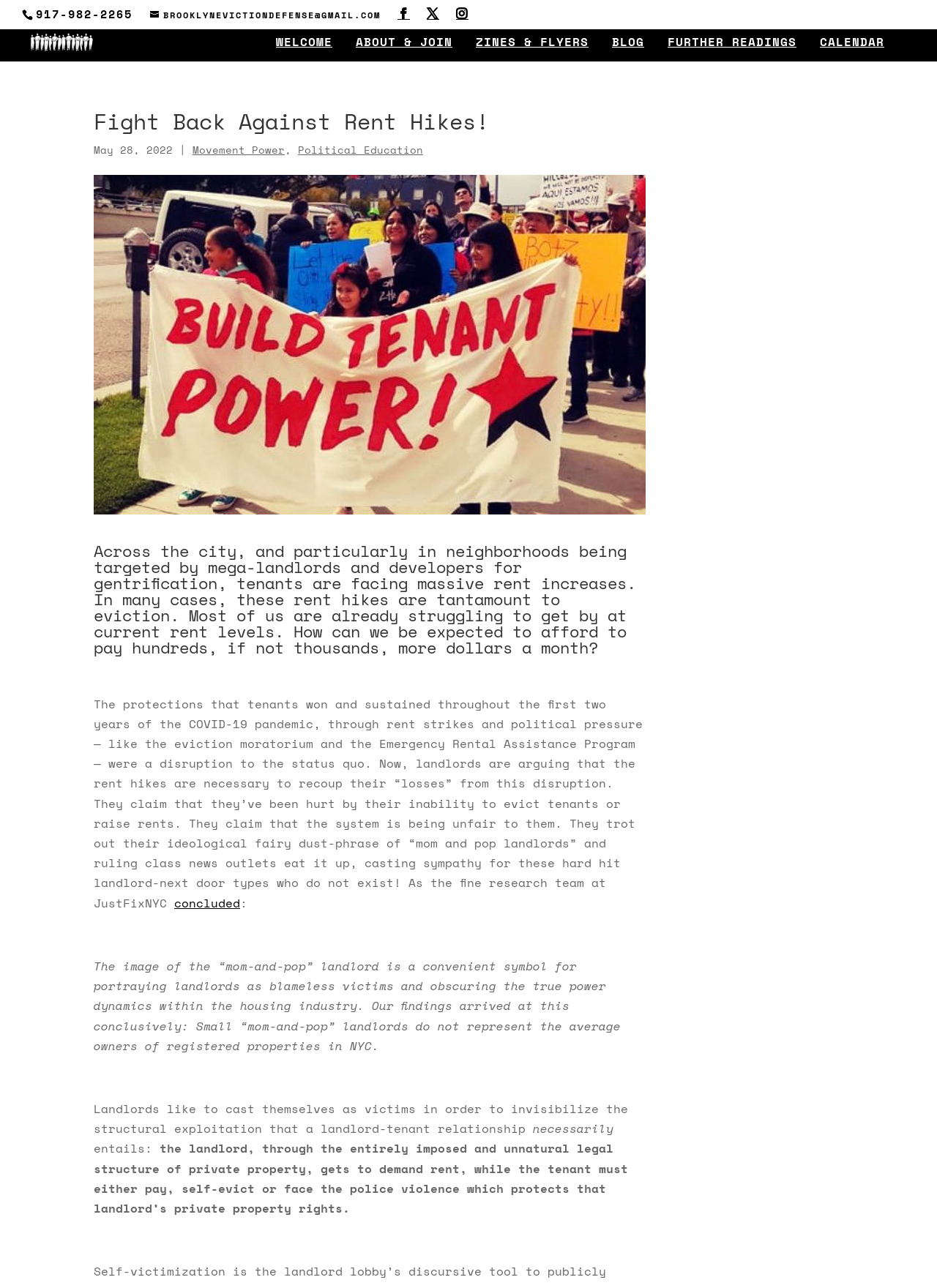Please identify the bounding box coordinates for the region that you need to click to follow this instruction: "Visit the 'WELCOME' page".

[0.295, 0.028, 0.355, 0.048]